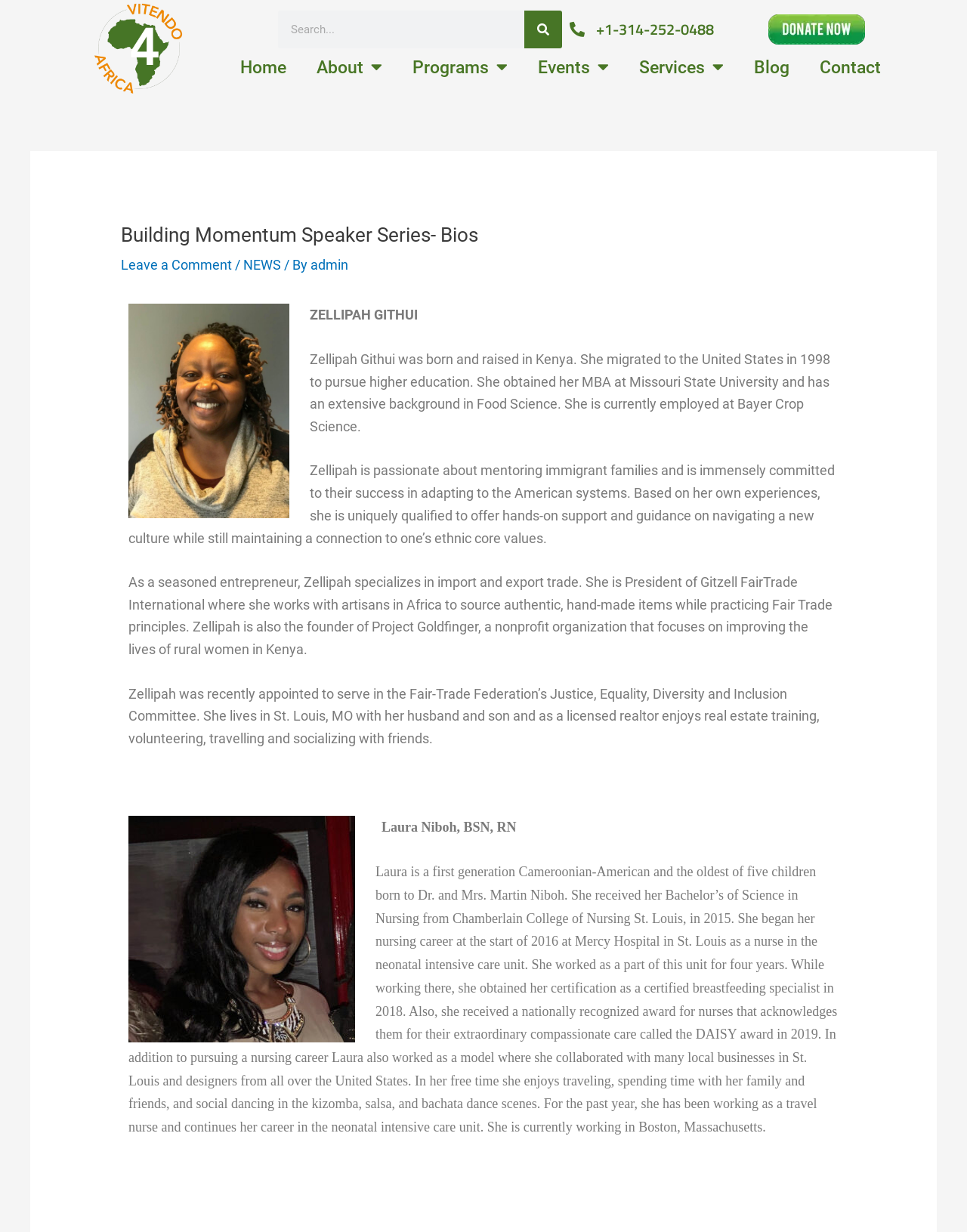Find and indicate the bounding box coordinates of the region you should select to follow the given instruction: "Go to the Home page".

[0.233, 0.039, 0.312, 0.07]